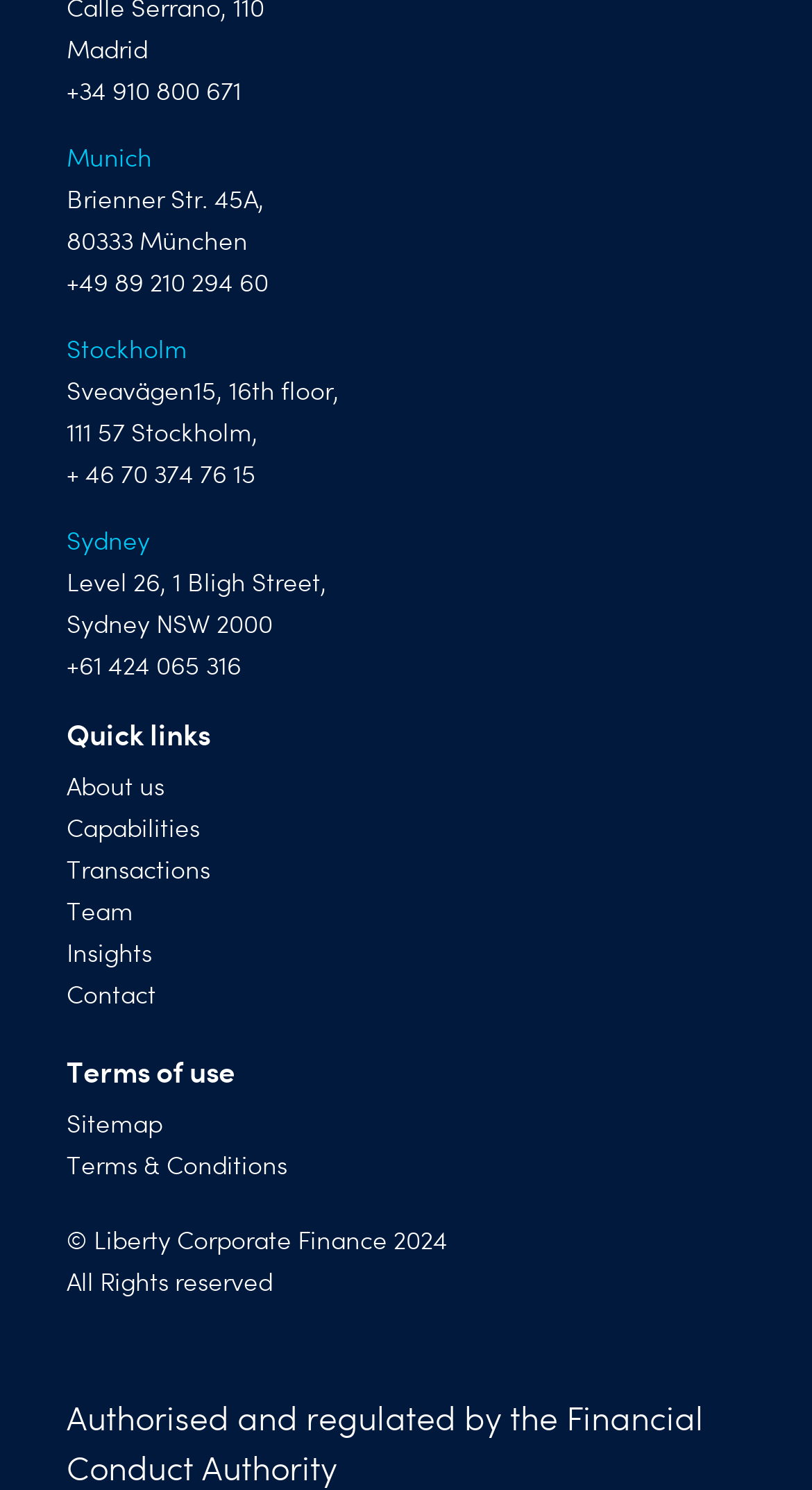Locate and provide the bounding box coordinates for the HTML element that matches this description: "Terms & Conditions".

[0.082, 0.772, 0.354, 0.792]